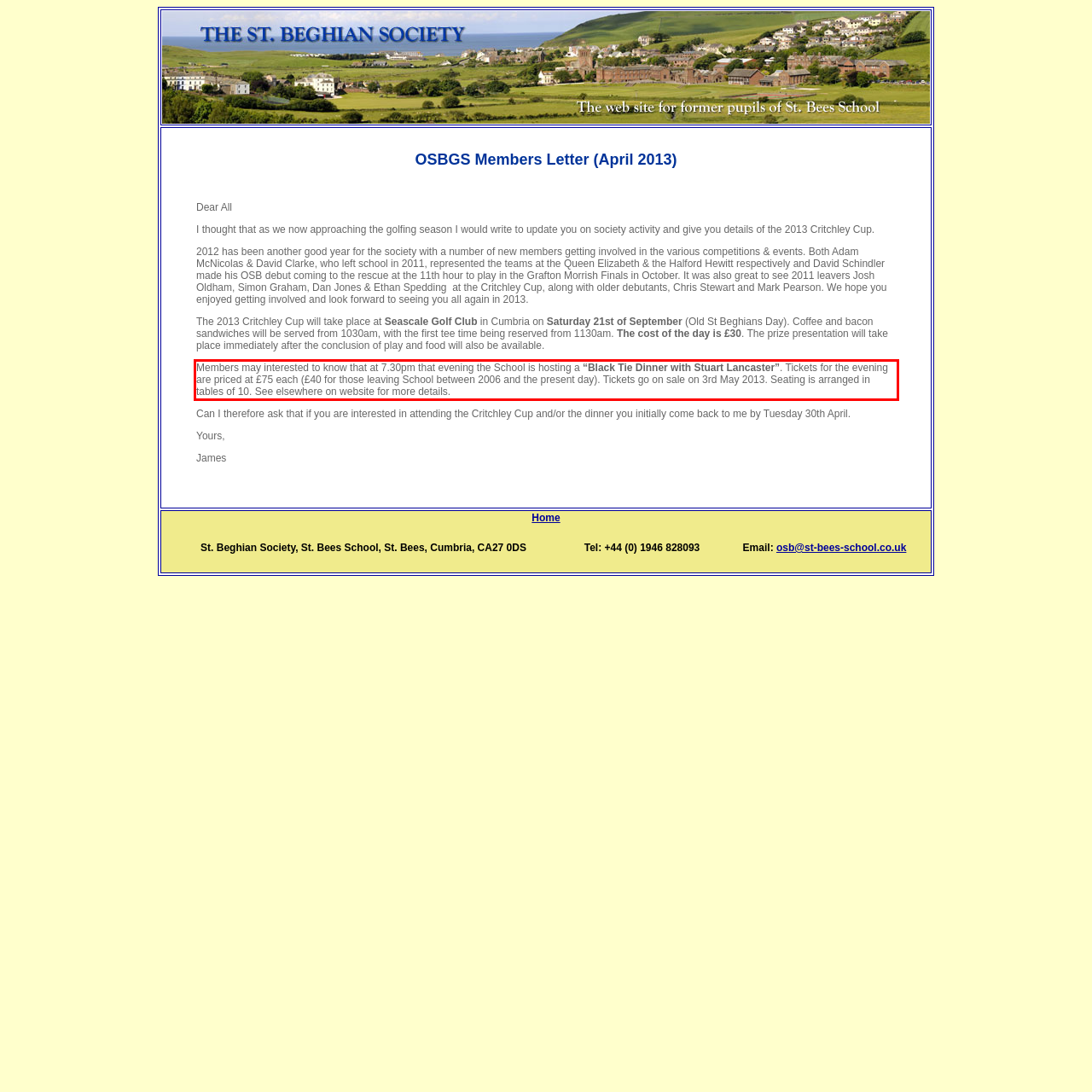Given a webpage screenshot, locate the red bounding box and extract the text content found inside it.

Members may interested to know that at 7.30pm that evening the School is hosting a “Black Tie Dinner with Stuart Lancaster”. Tickets for the evening are priced at £75 each (£40 for those leaving School between 2006 and the present day). Tickets go on sale on 3rd May 2013. Seating is arranged in tables of 10. See elsewhere on website for more details.